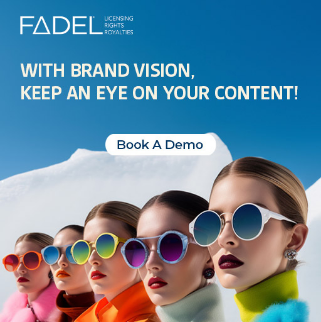What is the purpose of the 'Book A Demo' button?
Please answer using one word or phrase, based on the screenshot.

To engage with FADEL's services